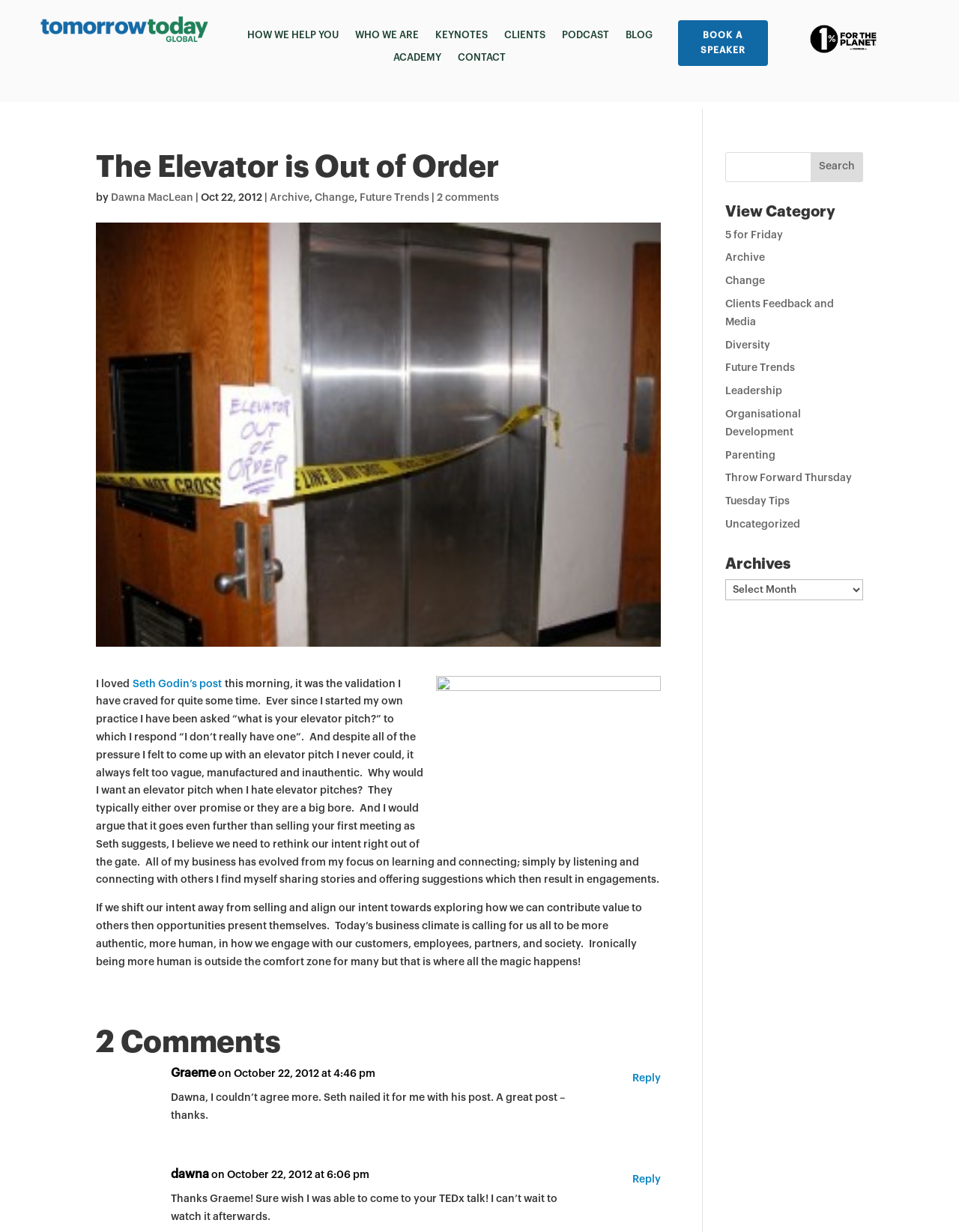What is the category of the blog post '5 for Friday'?
Offer a detailed and exhaustive answer to the question.

I found the answer by looking at the 'View Category' section, where '5 for Friday' is listed under the 'Archive' category.